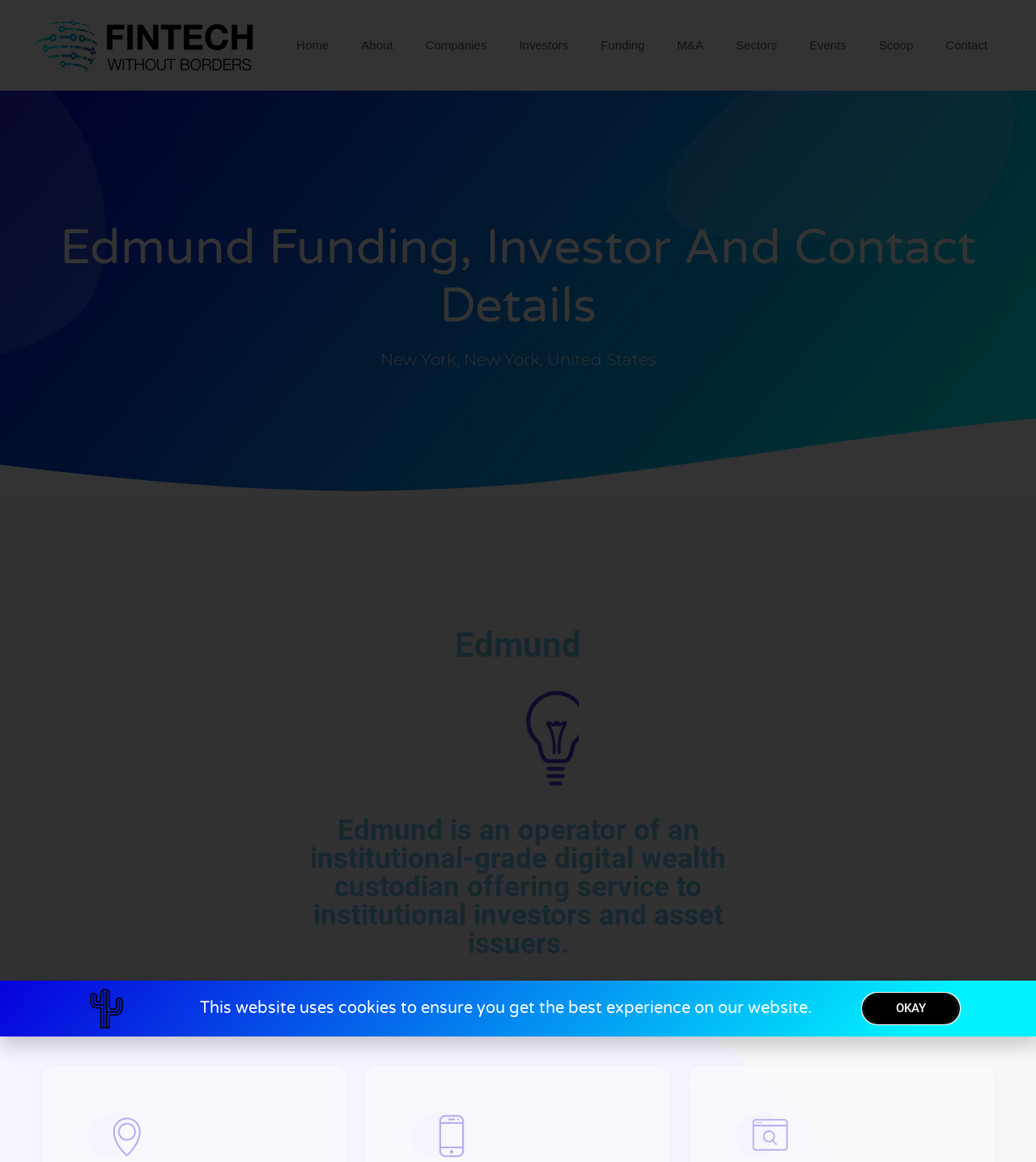Can you pinpoint the bounding box coordinates for the clickable element required for this instruction: "Click on Fintech Without Borders"? The coordinates should be four float numbers between 0 and 1, i.e., [left, top, right, bottom].

[0.031, 0.032, 0.266, 0.045]